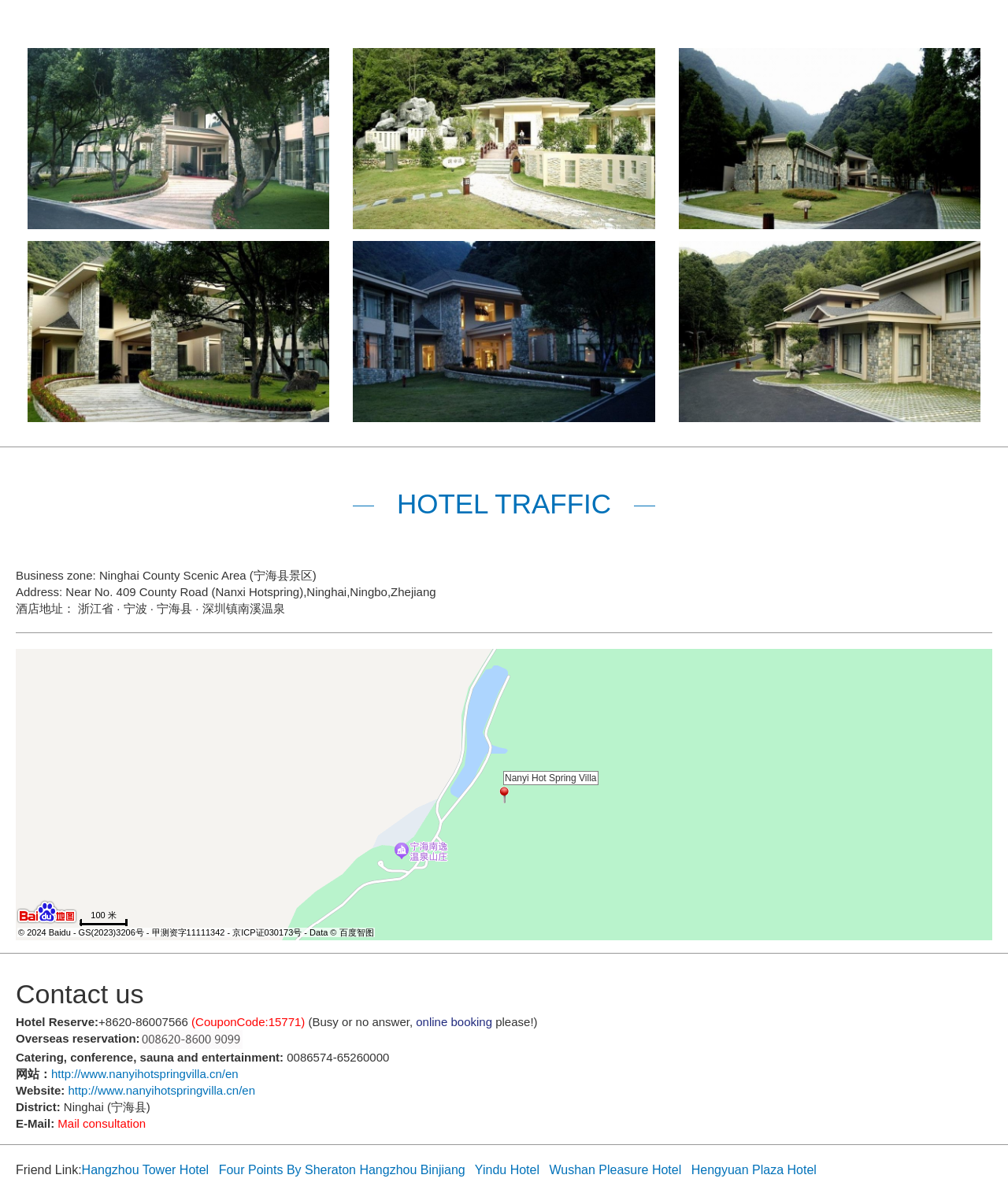Identify the bounding box coordinates for the UI element described as follows: "online booking". Ensure the coordinates are four float numbers between 0 and 1, formatted as [left, top, right, bottom].

[0.413, 0.848, 0.488, 0.859]